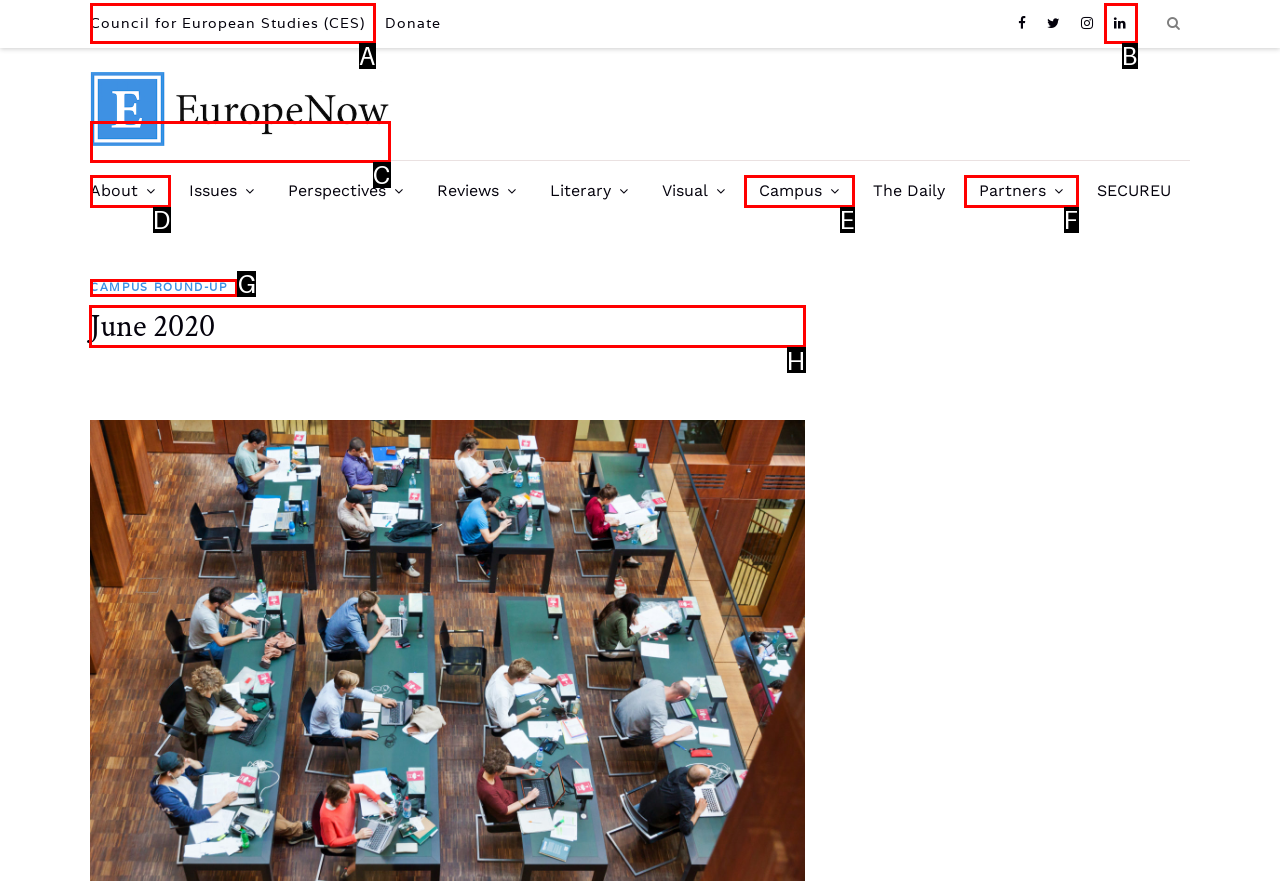Tell me which letter corresponds to the UI element that should be clicked to fulfill this instruction: View 'RELATED ARTICLES MORE FROM AUTHOR'
Answer using the letter of the chosen option directly.

None